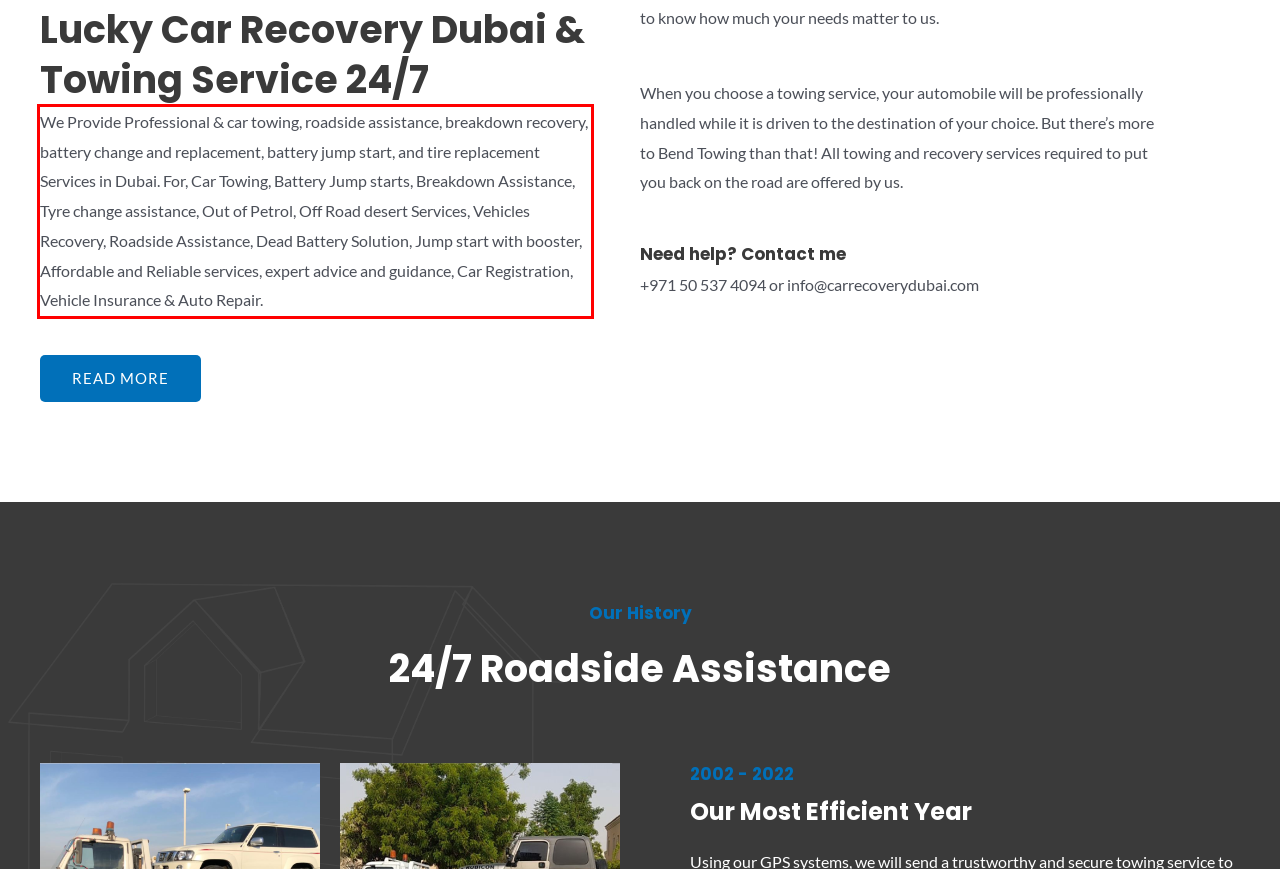You are given a screenshot with a red rectangle. Identify and extract the text within this red bounding box using OCR.

We Provide Professional & car towing, roadside assistance, breakdown recovery, battery change and replacement, battery jump start, and tire replacement Services in Dubai. For, Car Towing, Battery Jump starts, Breakdown Assistance, Tyre change assistance, Out of Petrol, Off Road desert Services, Vehicles Recovery, Roadside Assistance, Dead Battery Solution, Jump start with booster, Affordable and Reliable services, expert advice and guidance, Car Registration, Vehicle Insurance & Auto Repair.